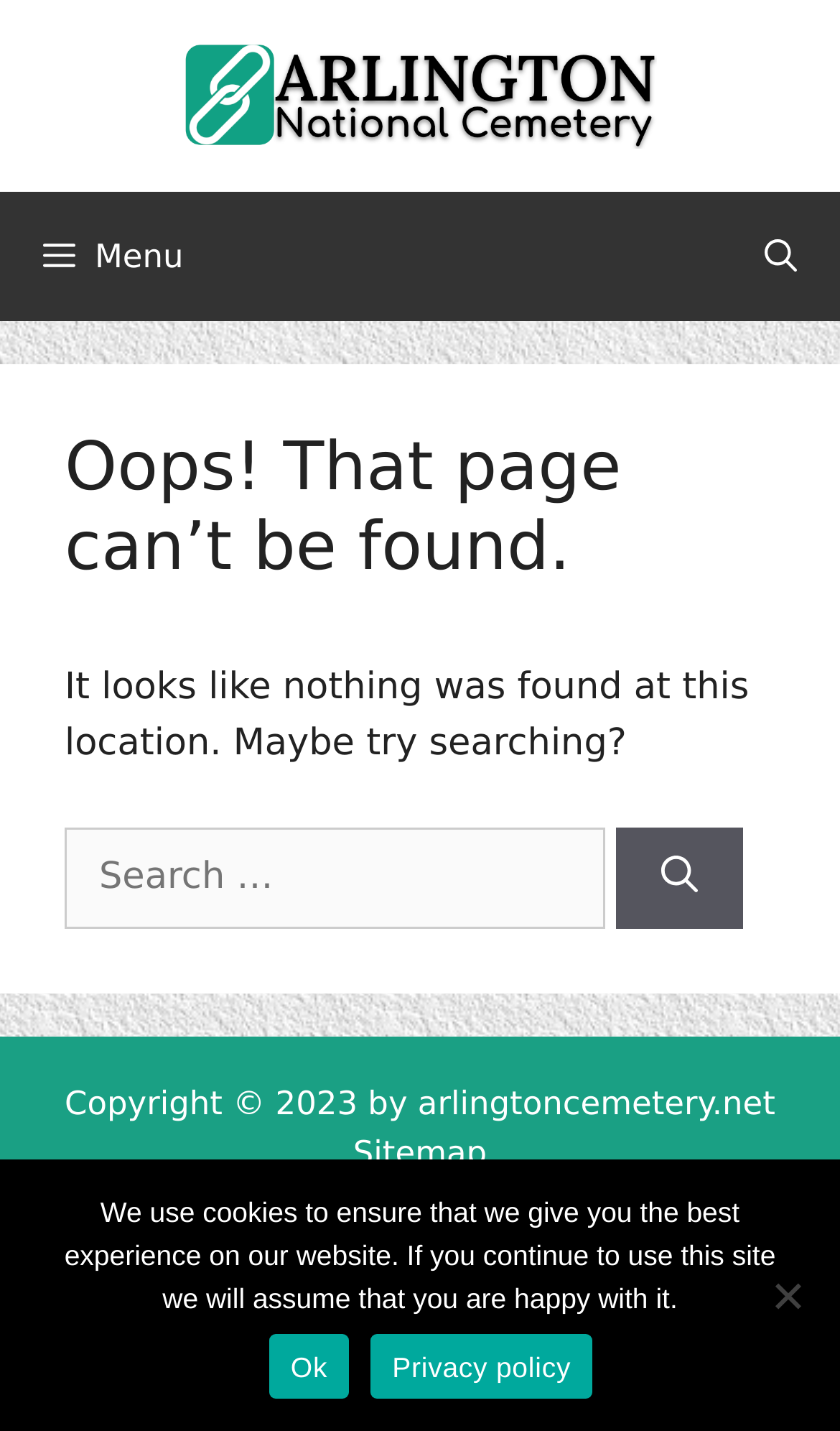What is the purpose of the search box?
Respond to the question with a well-detailed and thorough answer.

The search box is located in the main content area of the page, and it has a label 'Search for:' next to it. This suggests that the purpose of the search box is to allow users to search for specific content on the website.